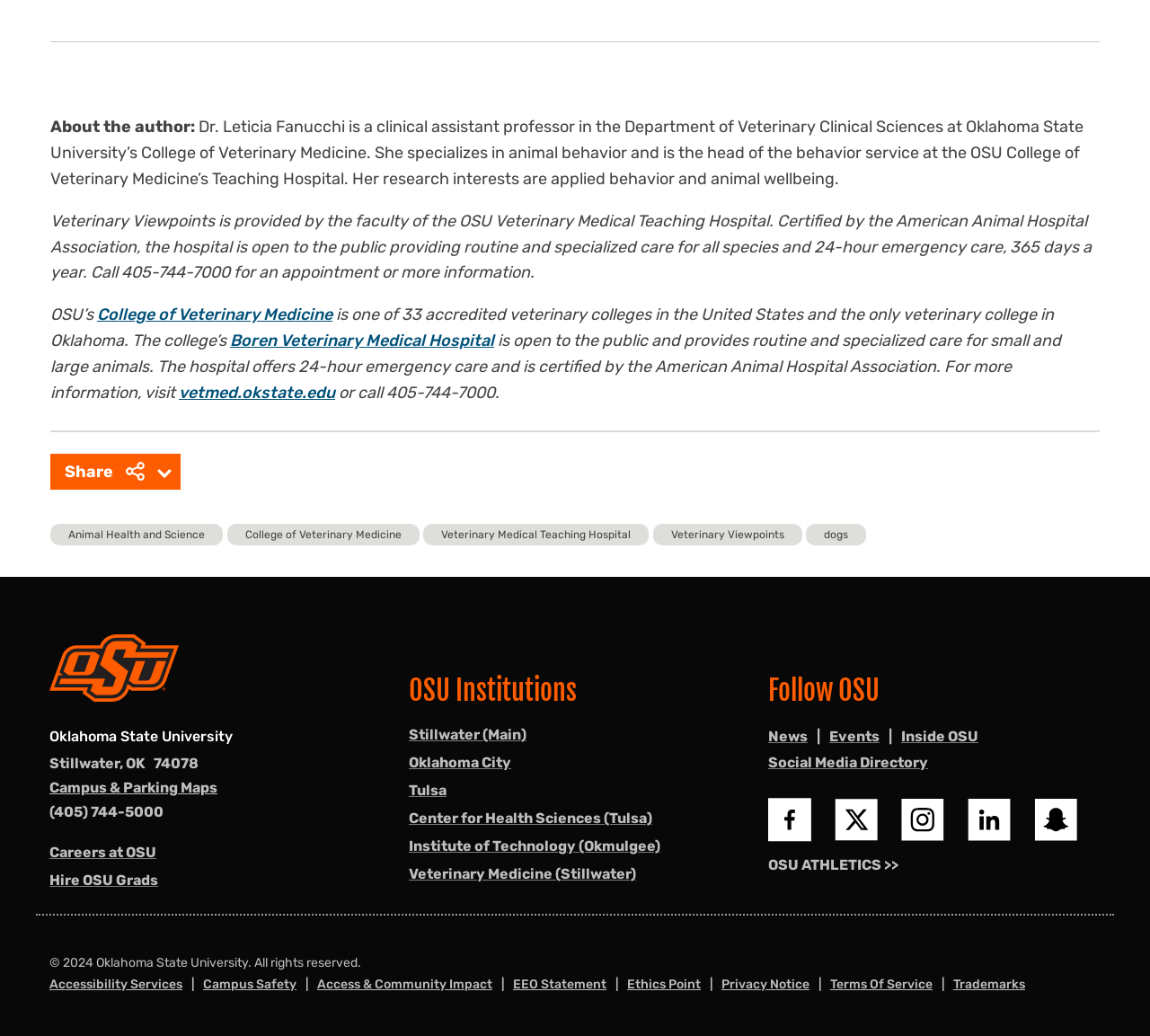What is the phone number to call for an appointment or more information?
Please provide a comprehensive and detailed answer to the question.

The text 'Call 405-744-7000 for an appointment or more information.' provides the phone number to call for an appointment or more information.